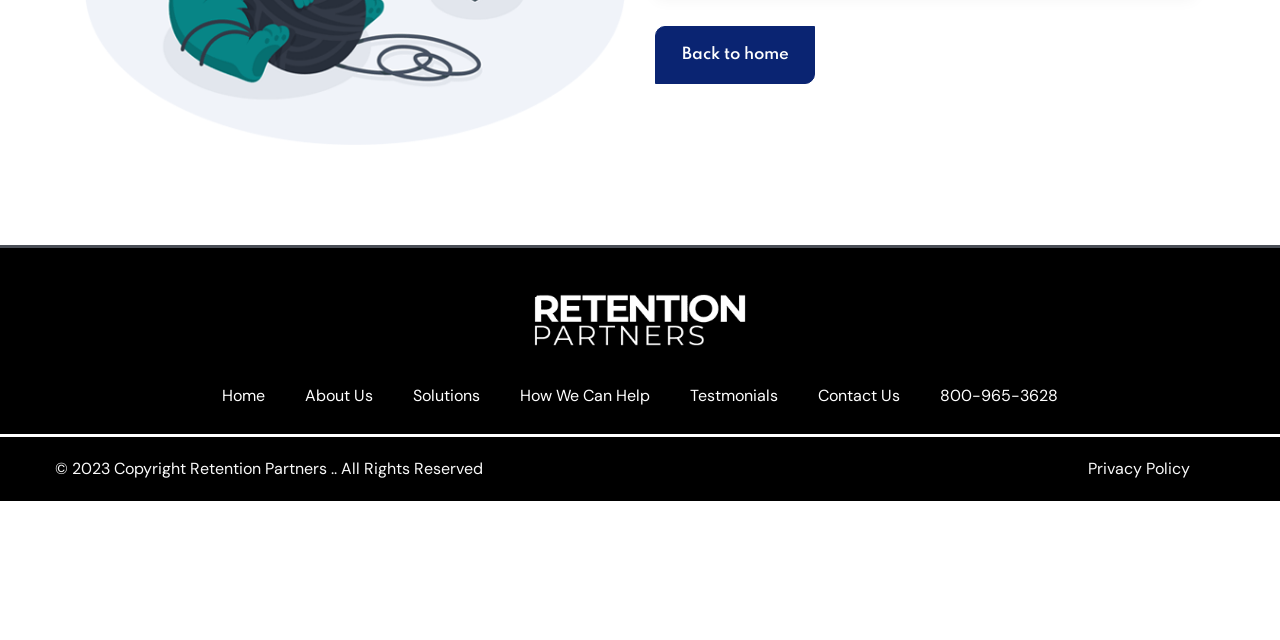From the screenshot, find the bounding box of the UI element matching this description: "Back to home". Supply the bounding box coordinates in the form [left, top, right, bottom], each a float between 0 and 1.

[0.512, 0.041, 0.637, 0.132]